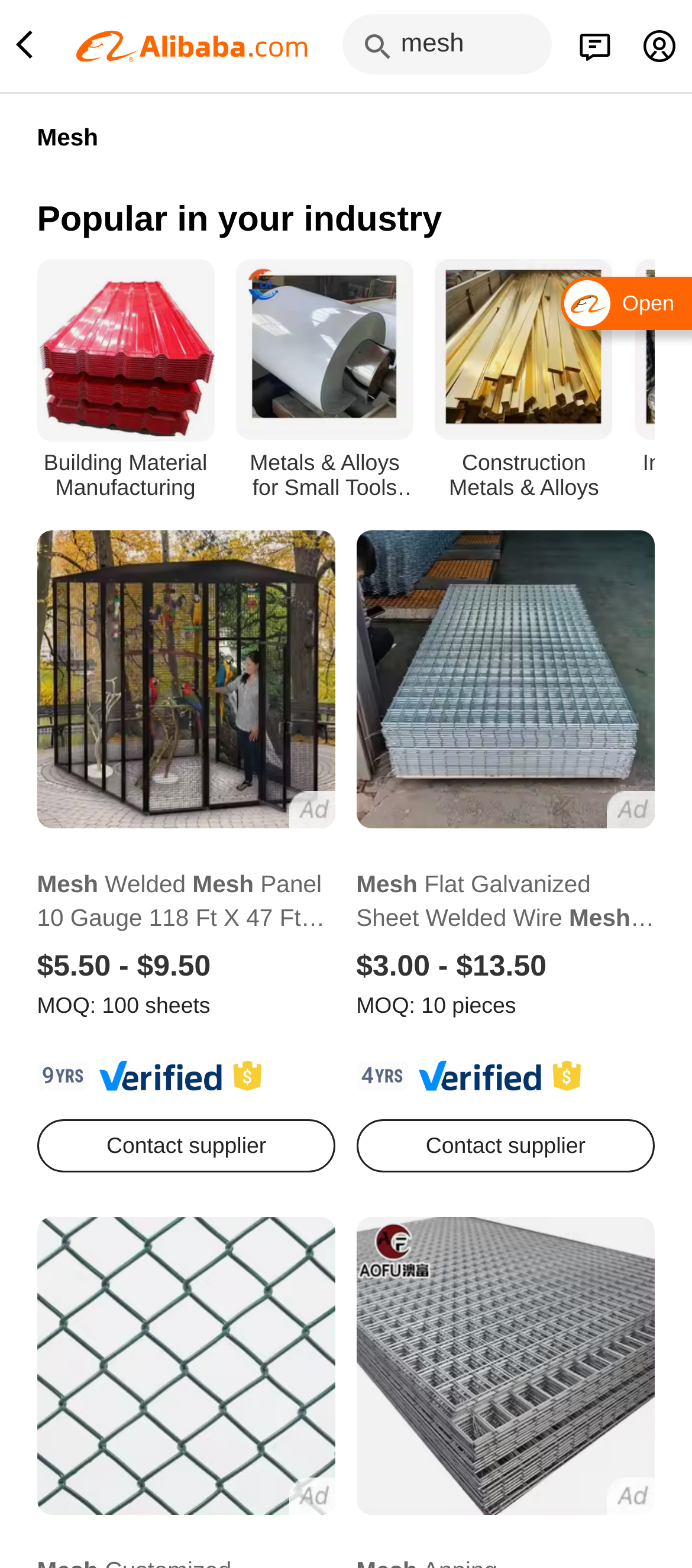How many products are displayed on this page? Analyze the screenshot and reply with just one word or a short phrase.

3